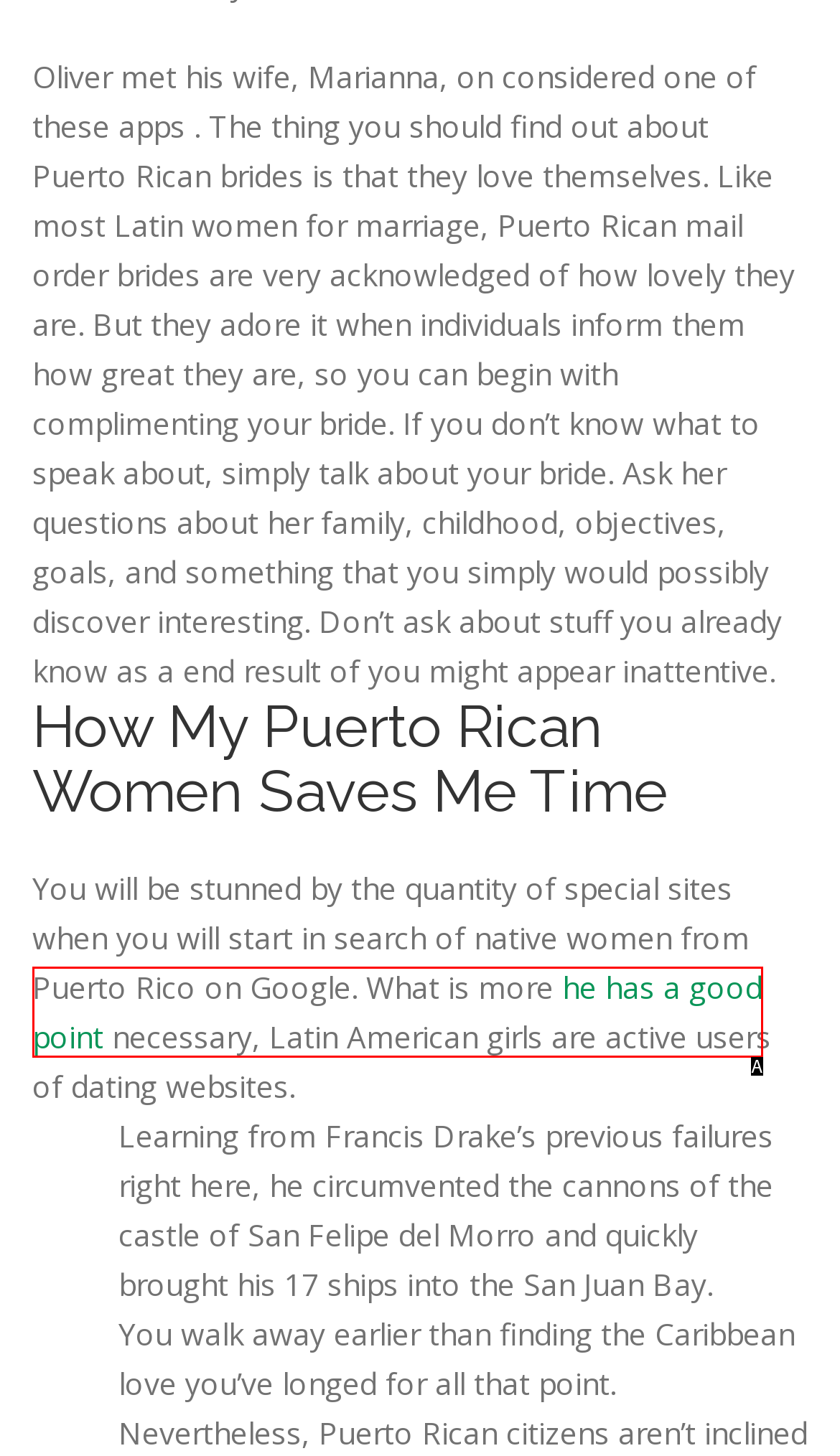Select the HTML element that best fits the description: he has a good point
Respond with the letter of the correct option from the choices given.

A